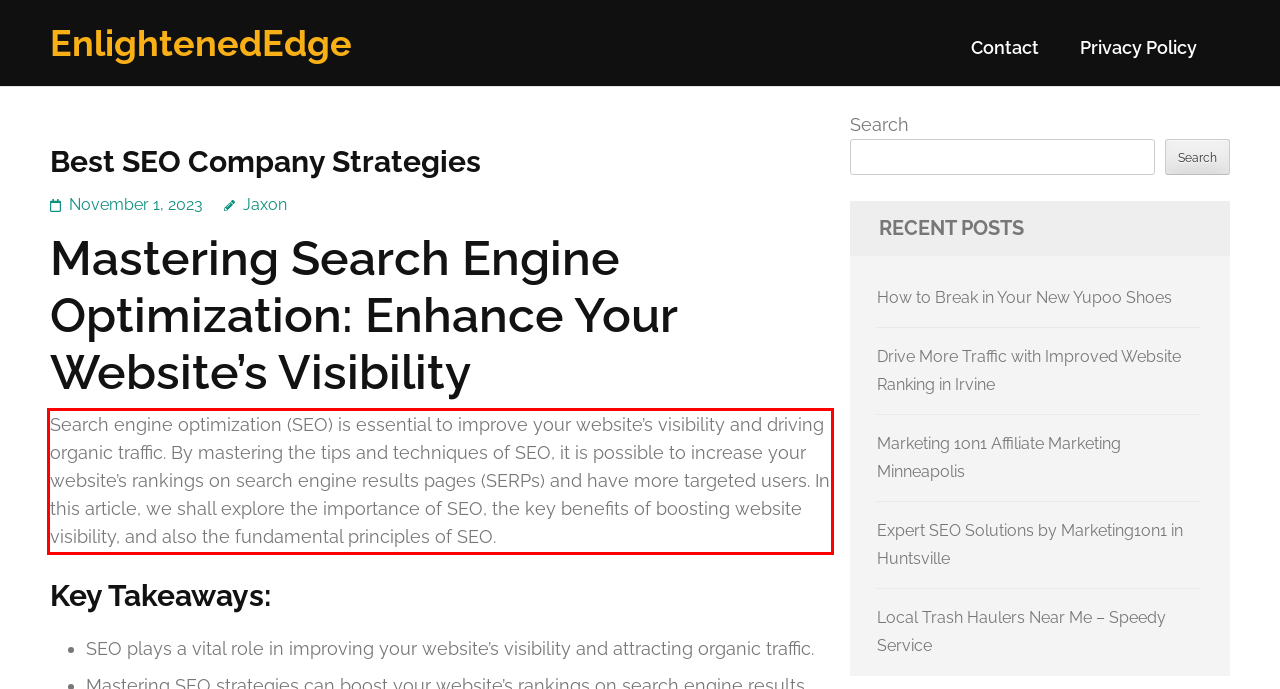Identify and extract the text within the red rectangle in the screenshot of the webpage.

Search engine optimization (SEO) is essential to improve your website’s visibility and driving organic traffic. By mastering the tips and techniques of SEO, it is possible to increase your website’s rankings on search engine results pages (SERPs) and have more targeted users. In this article, we shall explore the importance of SEO, the key benefits of boosting website visibility, and also the fundamental principles of SEO.